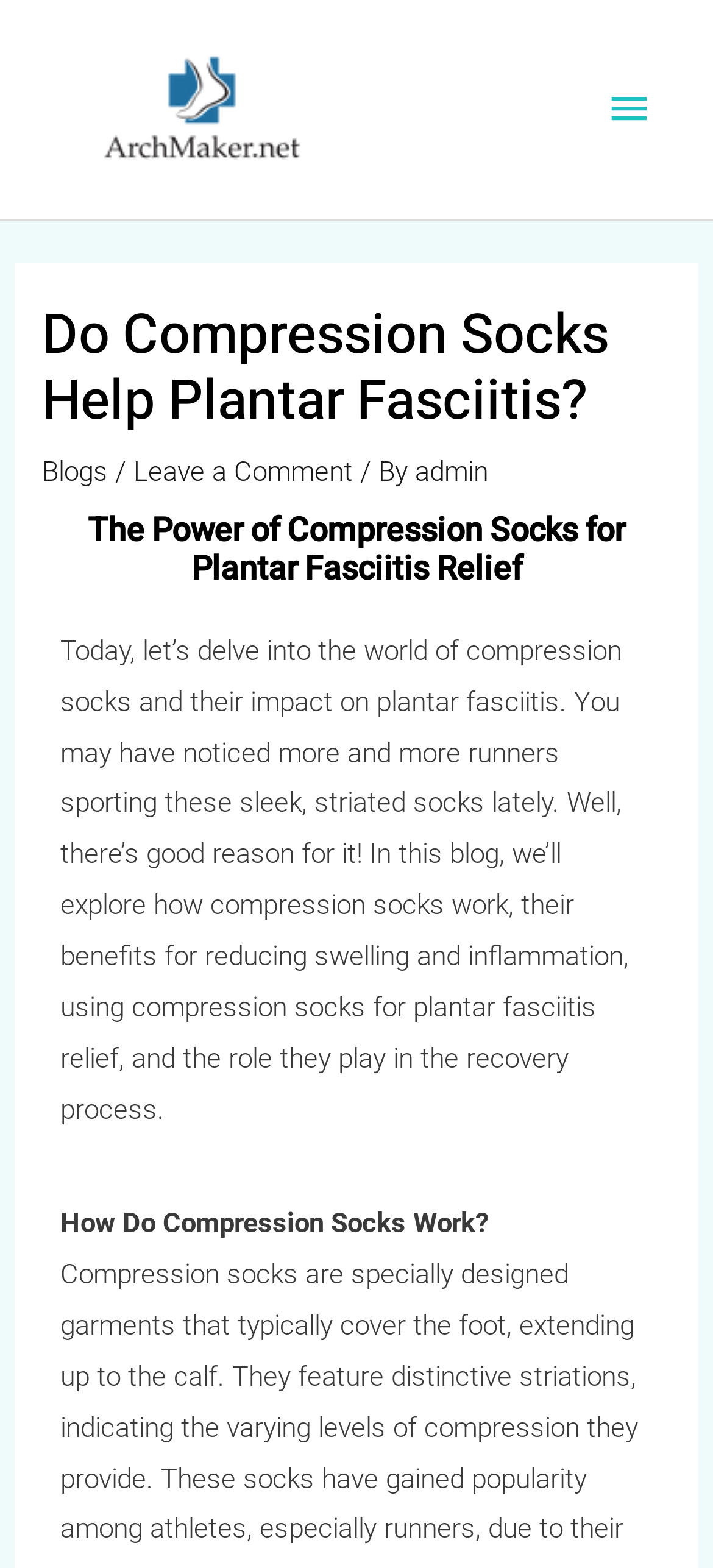Who is the author of the blog post?
Using the information from the image, give a concise answer in one word or a short phrase.

admin